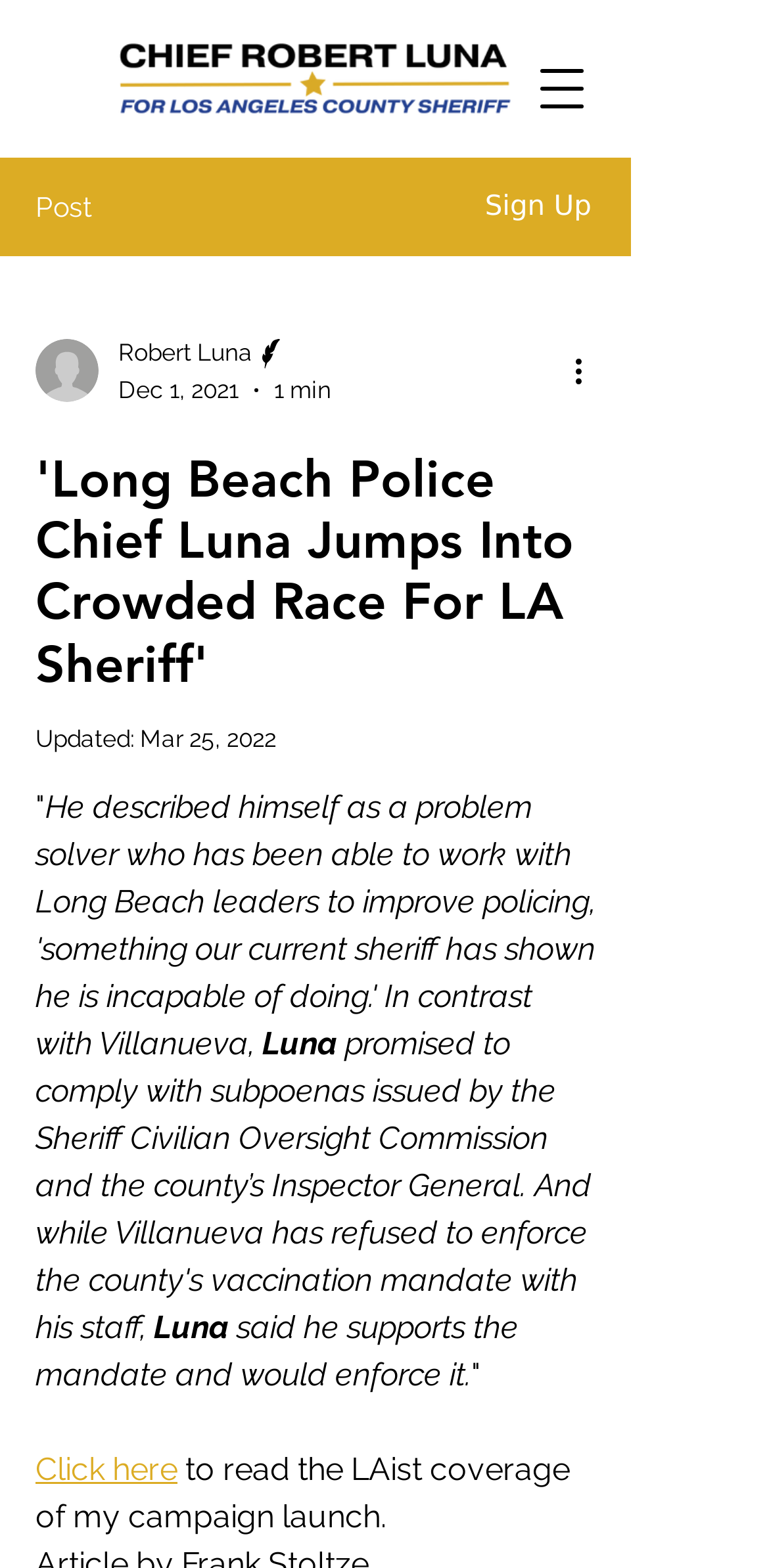Identify and extract the main heading from the webpage.

'Long Beach Police Chief Luna Jumps Into Crowded Race For LA Sheriff'